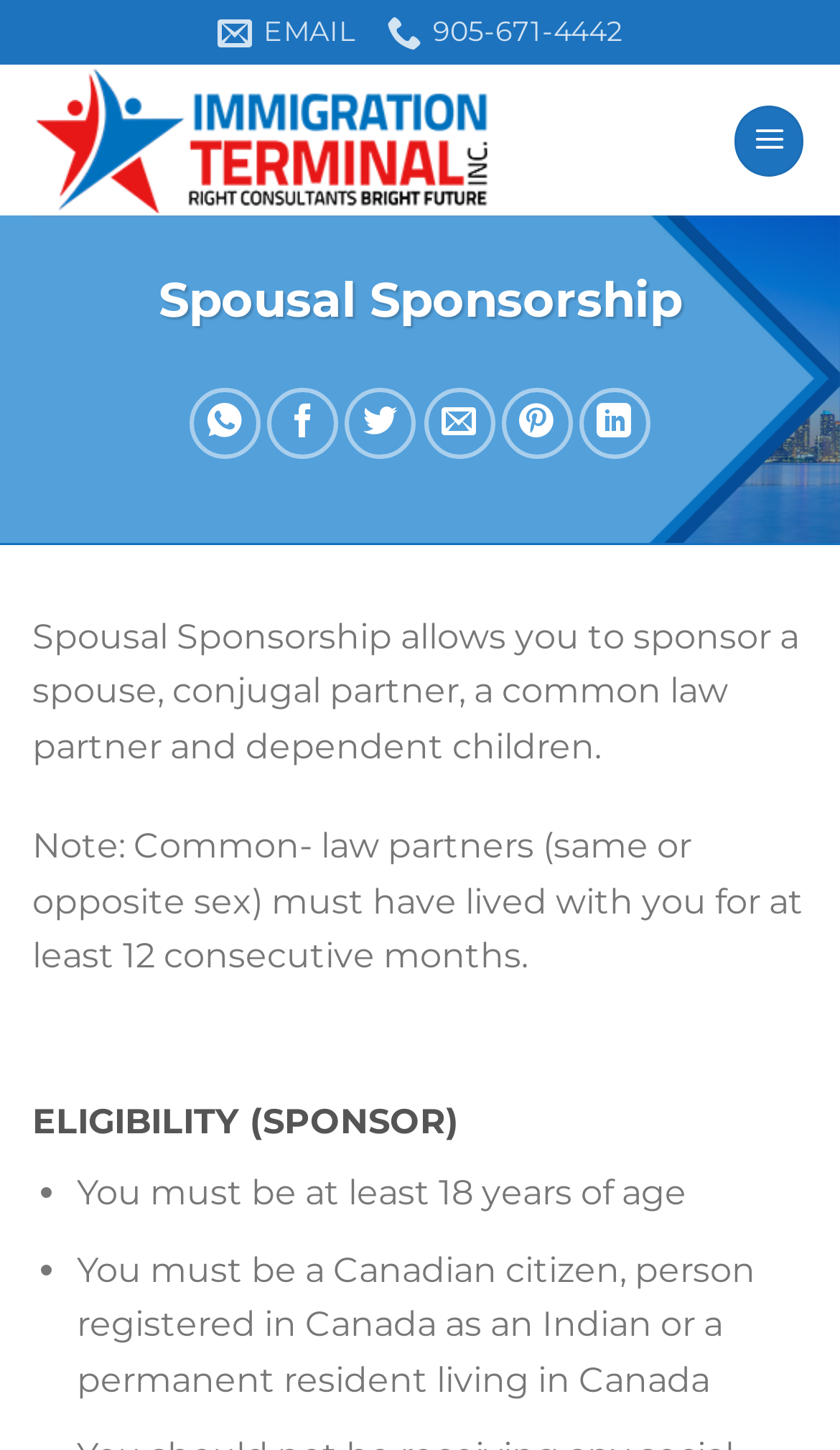How long must common-law partners have lived together?
Look at the image and respond with a one-word or short phrase answer.

At least 12 consecutive months